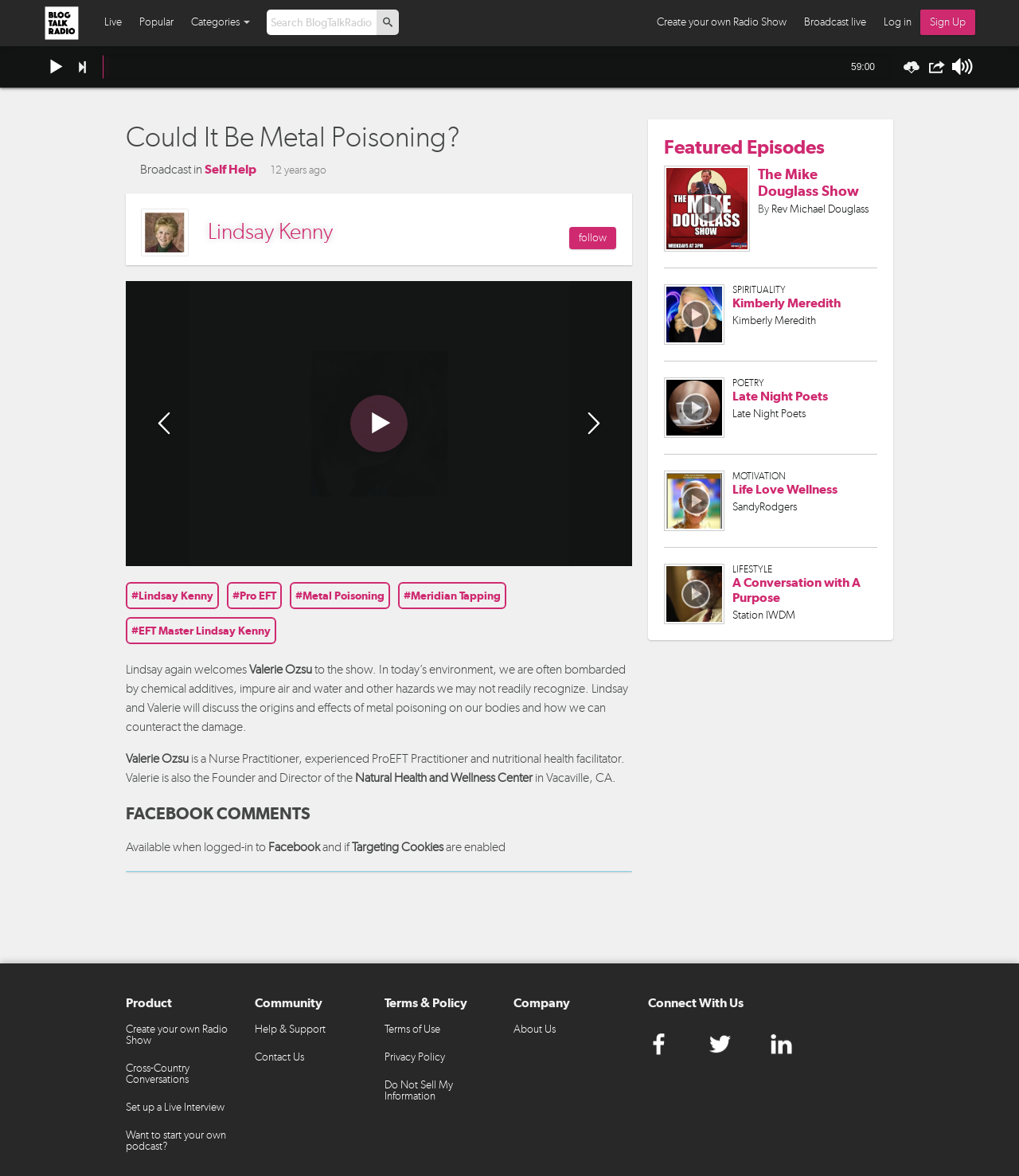Offer a detailed explanation of the webpage layout and contents.

This webpage appears to be a podcast episode page on BlogTalkRadio. At the top, there is a header section with links to "Blogtalkradio", "Live", "Popular", "Categories", and other options. Below this, there is a search bar with a "p" button next to it. 

The main content of the page is divided into two sections. On the left, there is a section dedicated to the podcast episode, which includes the episode title "Could It Be Metal Poisoning?" and a description of the episode. The description mentions that Lindsay Kenny welcomes Valerie Ozsu to the show to discuss metal poisoning and its effects on the body. There is also a timestamp "Thu, July 14, 2011 01:00 am" and a note that the episode was broadcast 12 years ago.

On the right, there is a section featuring three articles or podcast episodes, each with a heading, a link, and an image. The headings are "The Mike Douglass Show", "Kimberly Meredith", and "Late Night Poets". Each article has a brief description and a link to the episode.

At the bottom of the page, there is a section labeled "FACEBOOK COMMENTS" with a note that comments are available when logged in to Facebook and targeting cookies are enabled.